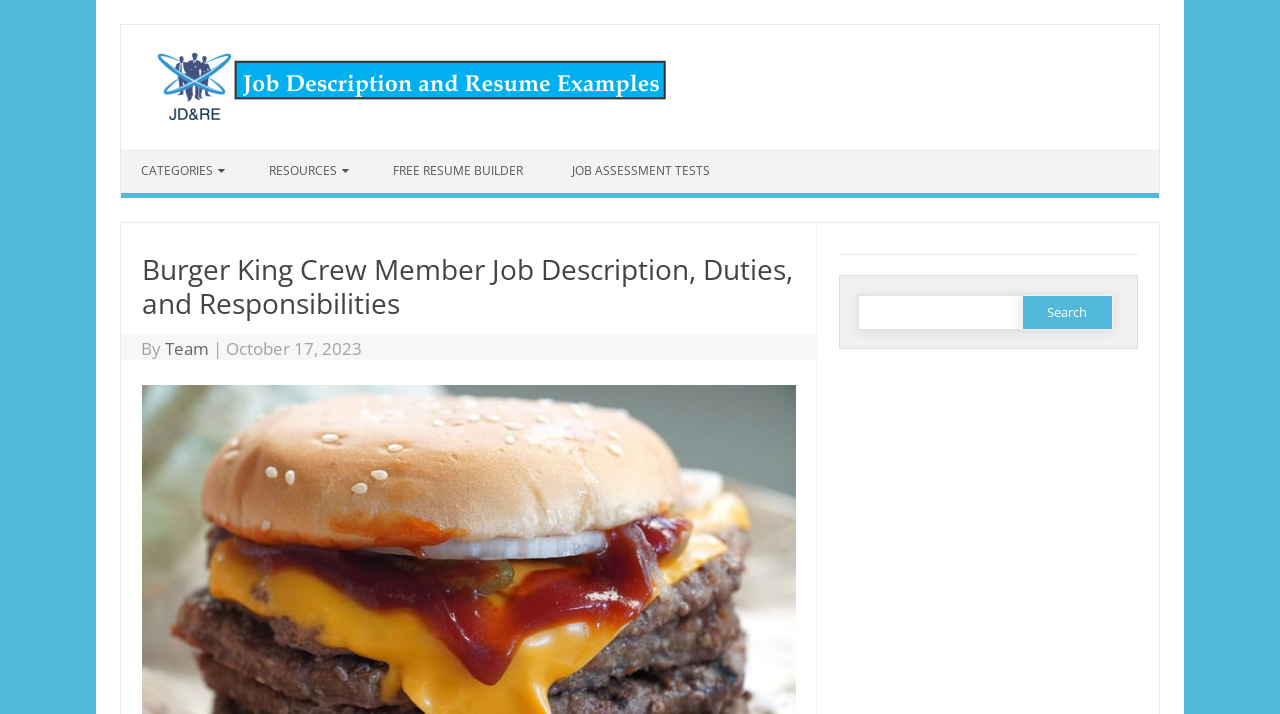Highlight the bounding box coordinates of the element you need to click to perform the following instruction: "Use FREE RESUME BUILDER."

[0.291, 0.209, 0.428, 0.271]